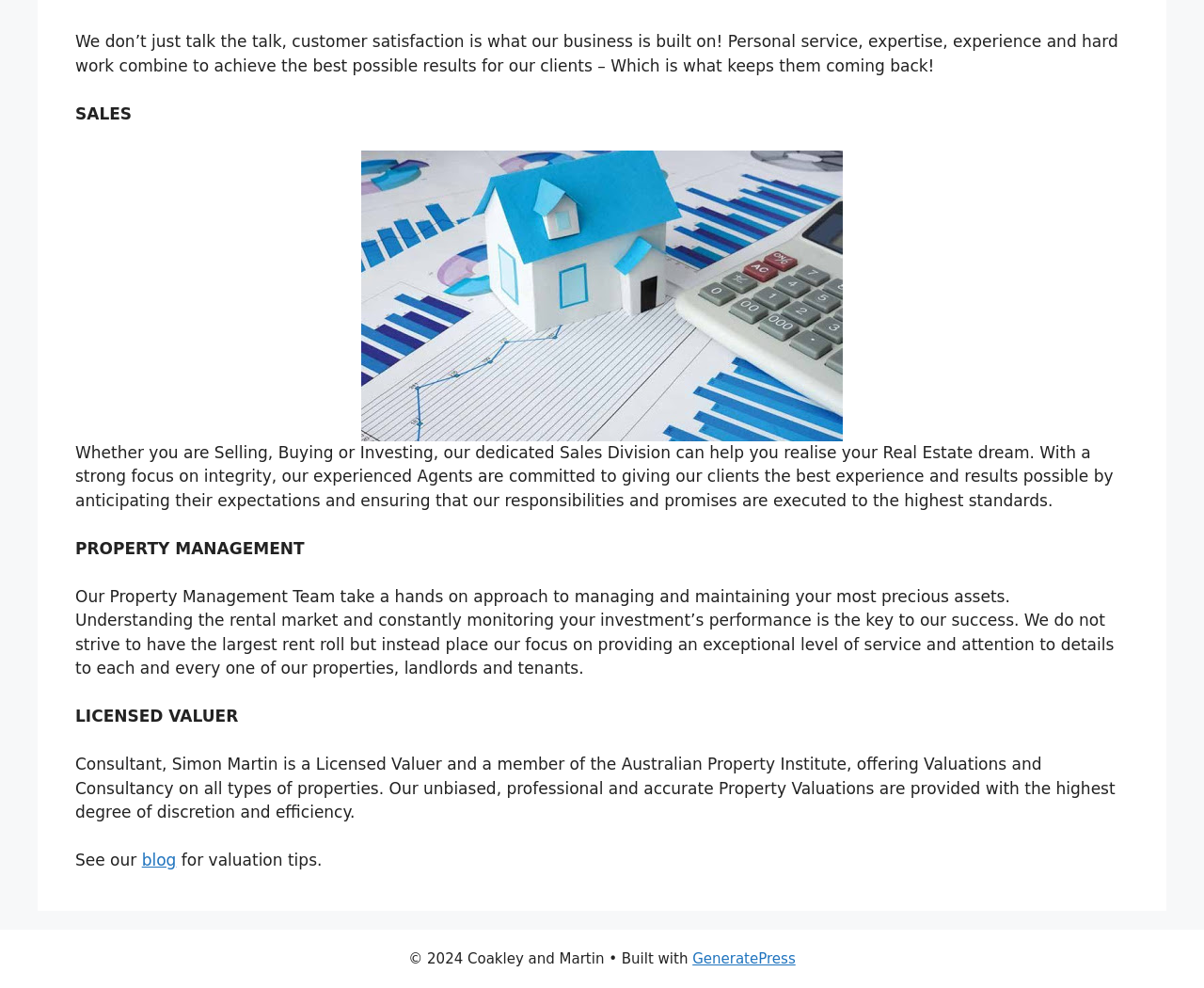Please examine the image and provide a detailed answer to the question: What is the profession of Simon Martin?

Simon Martin is a Licensed Valuer, as mentioned in the text 'Consultant, Simon Martin is a Licensed Valuer and a member of the Australian Property Institute, offering Valuations and Consultancy on all types of properties.'